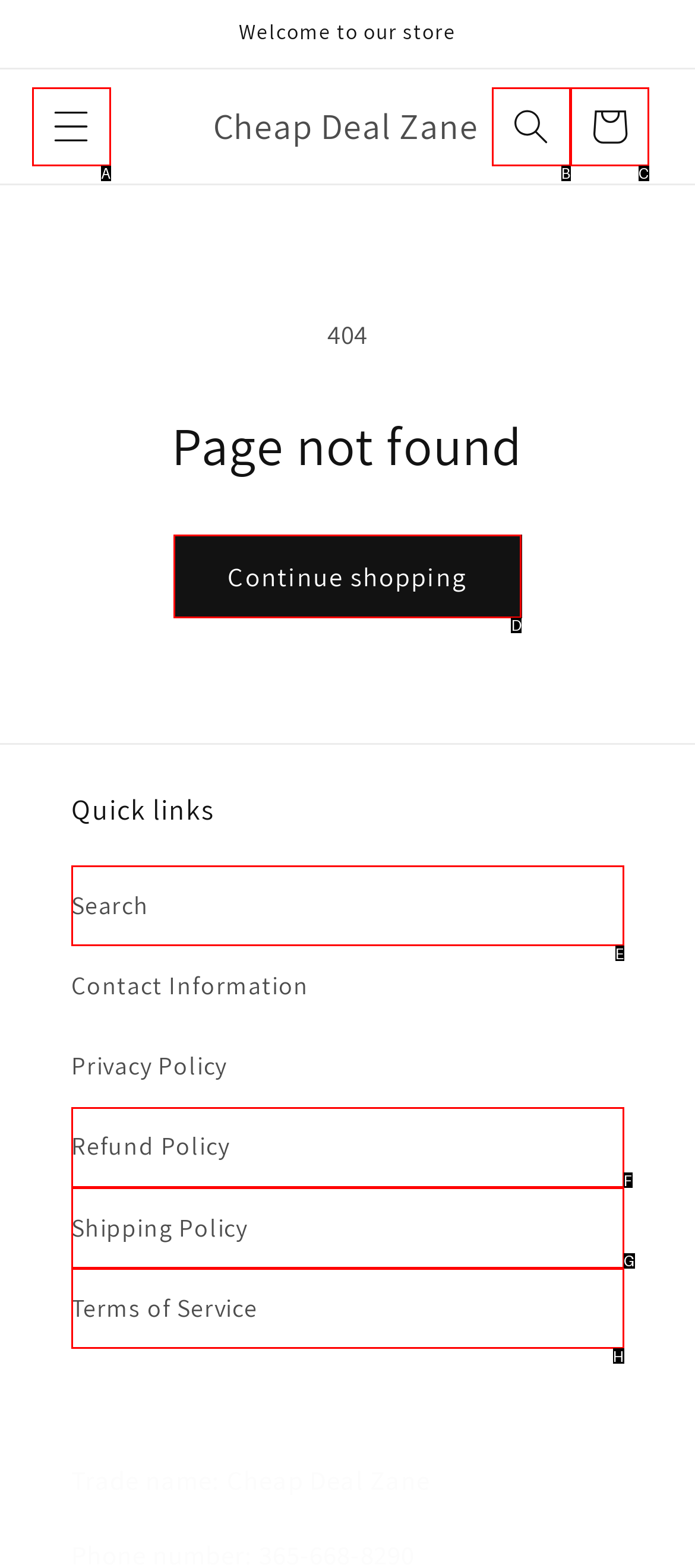To achieve the task: Continue shopping, indicate the letter of the correct choice from the provided options.

D